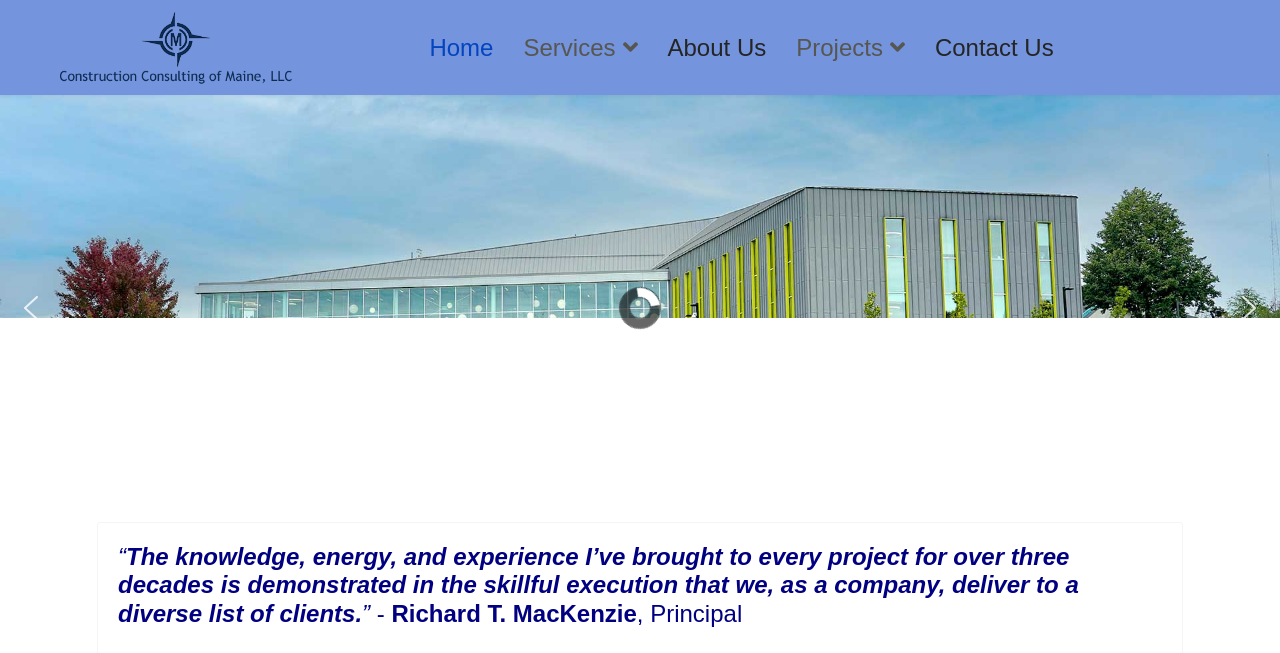Answer briefly with one word or phrase:
What is the direction of the arrow on the left side of the page?

Previous